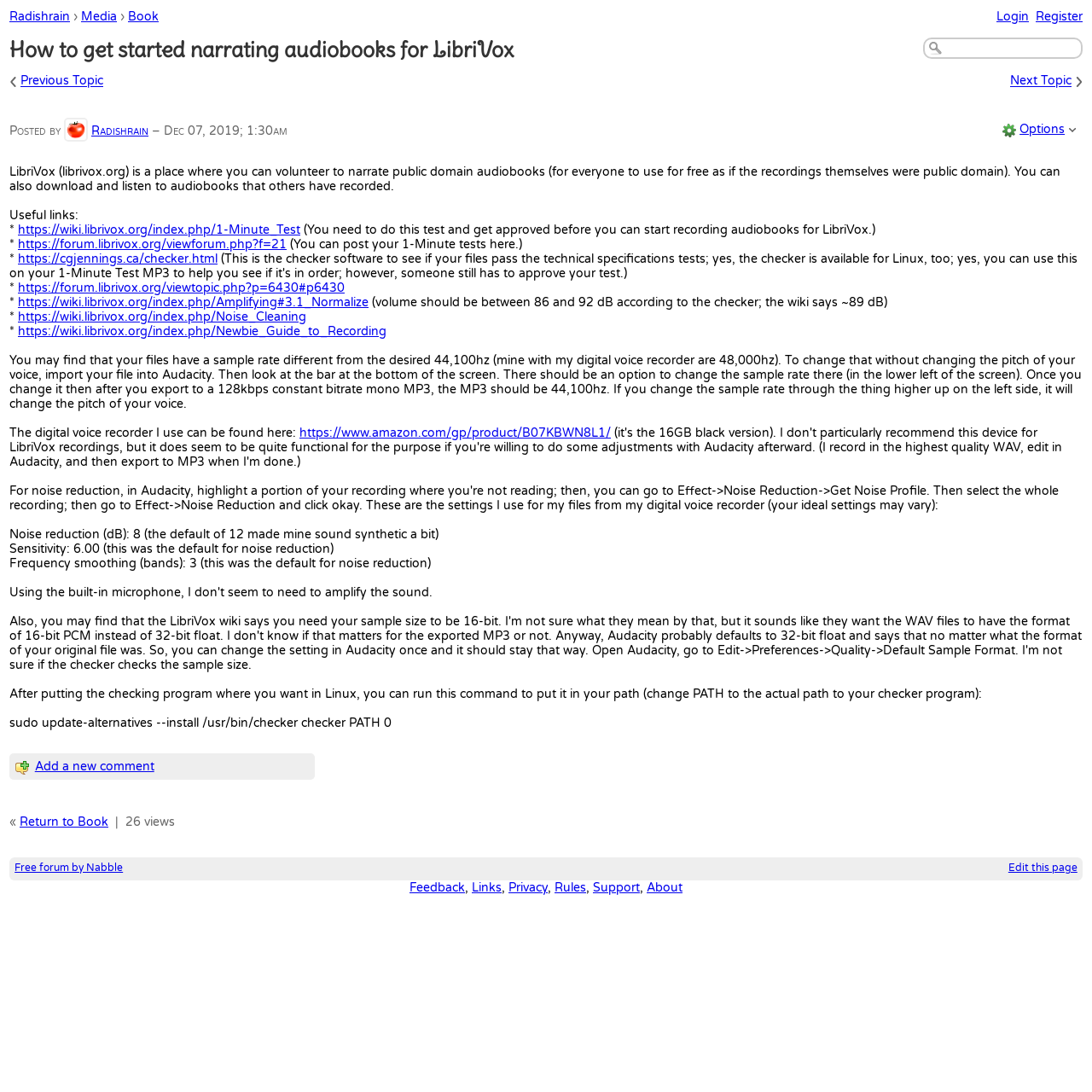Find the bounding box coordinates for the UI element whose description is: "Health&Wellness". The coordinates should be four float numbers between 0 and 1, in the format [left, top, right, bottom].

None